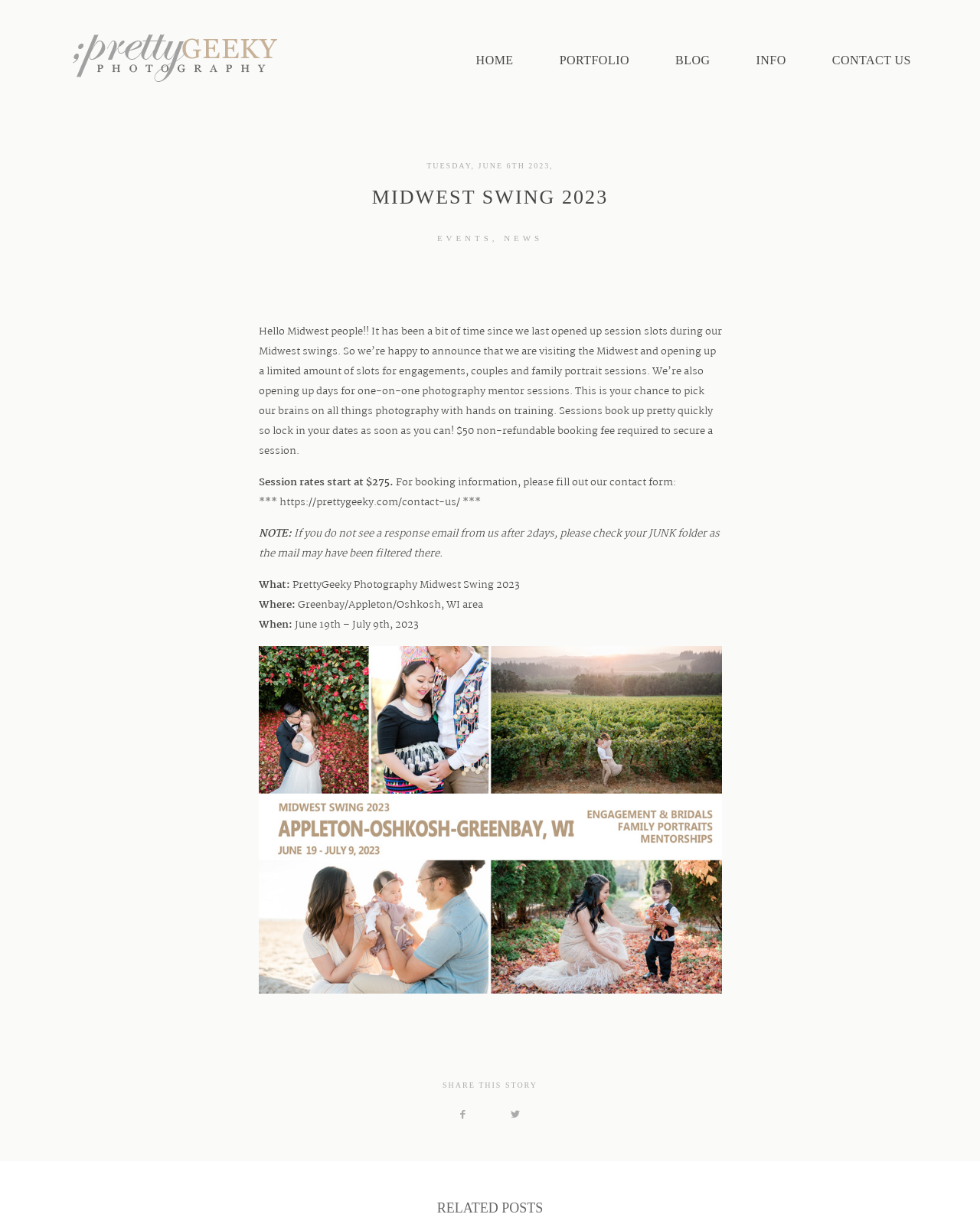Using the format (top-left x, top-left y, bottom-right x, bottom-right y), and given the element description, identify the bounding box coordinates within the screenshot: Bridals

[0.648, 0.179, 0.765, 0.207]